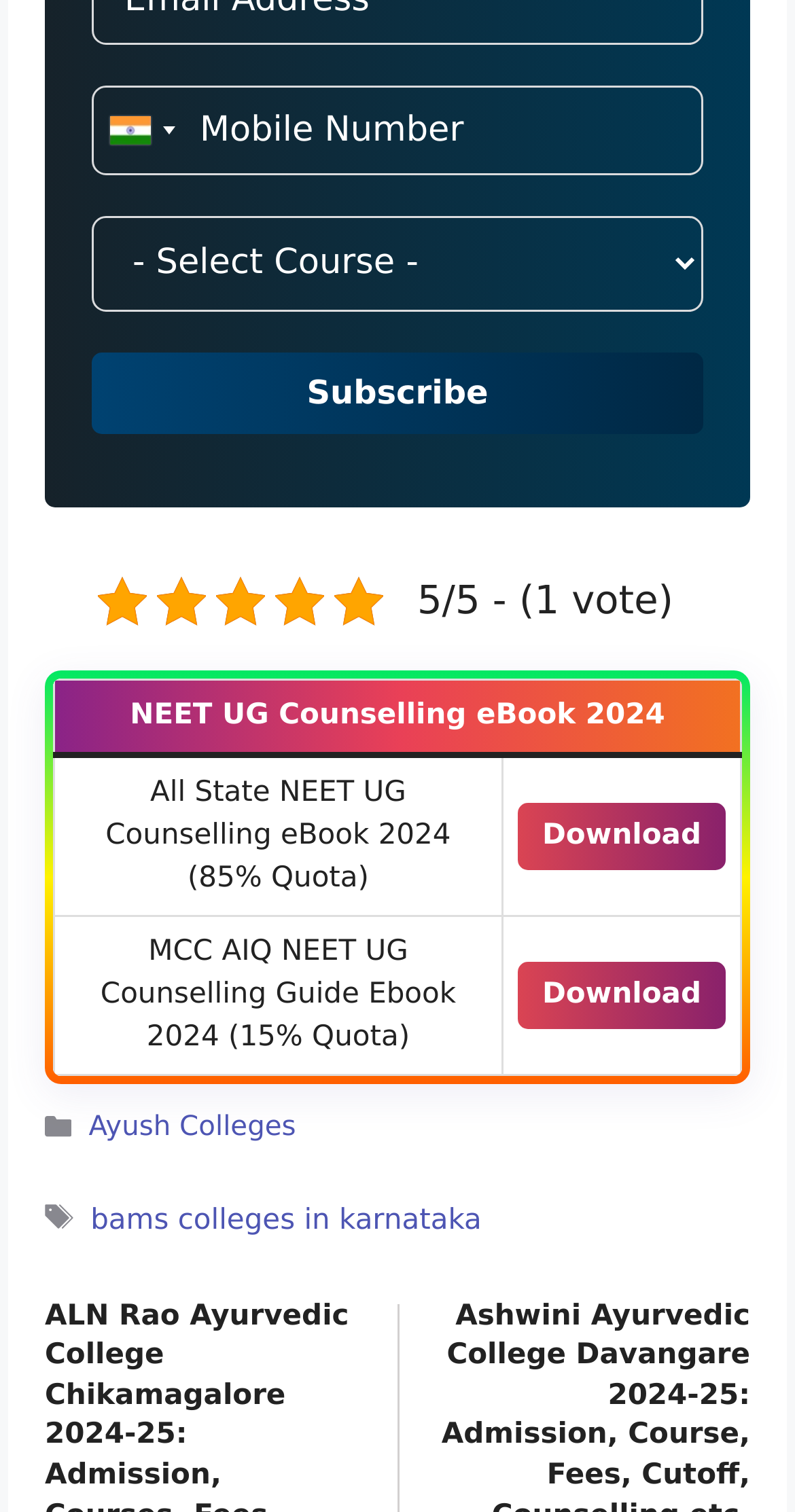What is the purpose of the combobox at the top?
Refer to the image and answer the question using a single word or phrase.

Telephone country code